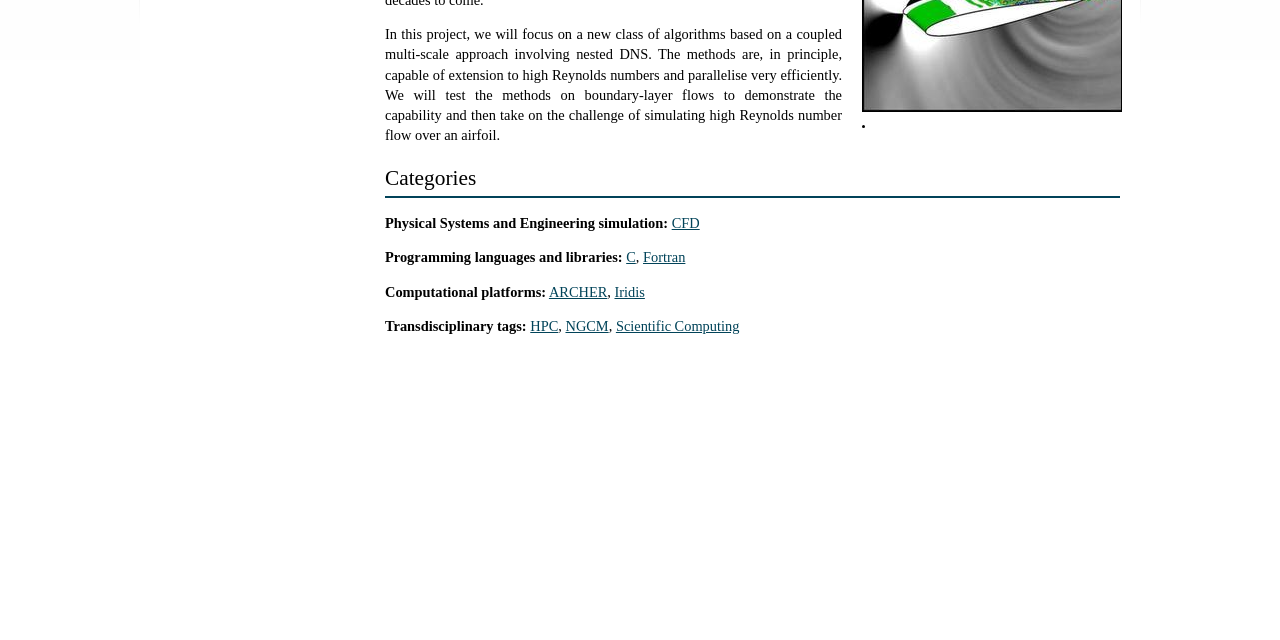Given the element description: "Scientific Computing", predict the bounding box coordinates of the UI element it refers to, using four float numbers between 0 and 1, i.e., [left, top, right, bottom].

[0.481, 0.497, 0.578, 0.522]